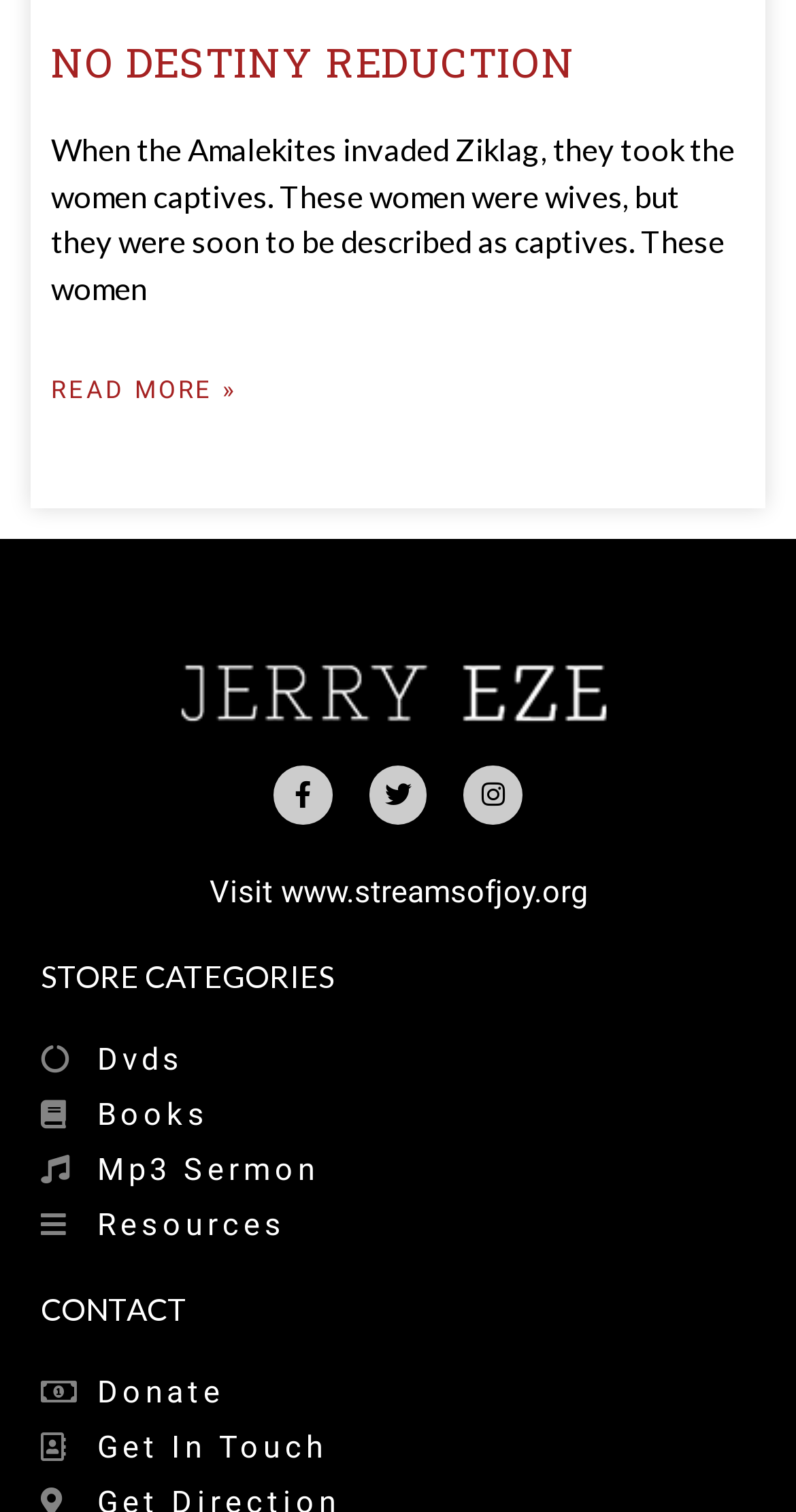Based on the image, please respond to the question with as much detail as possible:
What is the name of the organization?

The name of the organization can be inferred from the link 'www.streamsofjoy.org' which is likely the website of the organization.